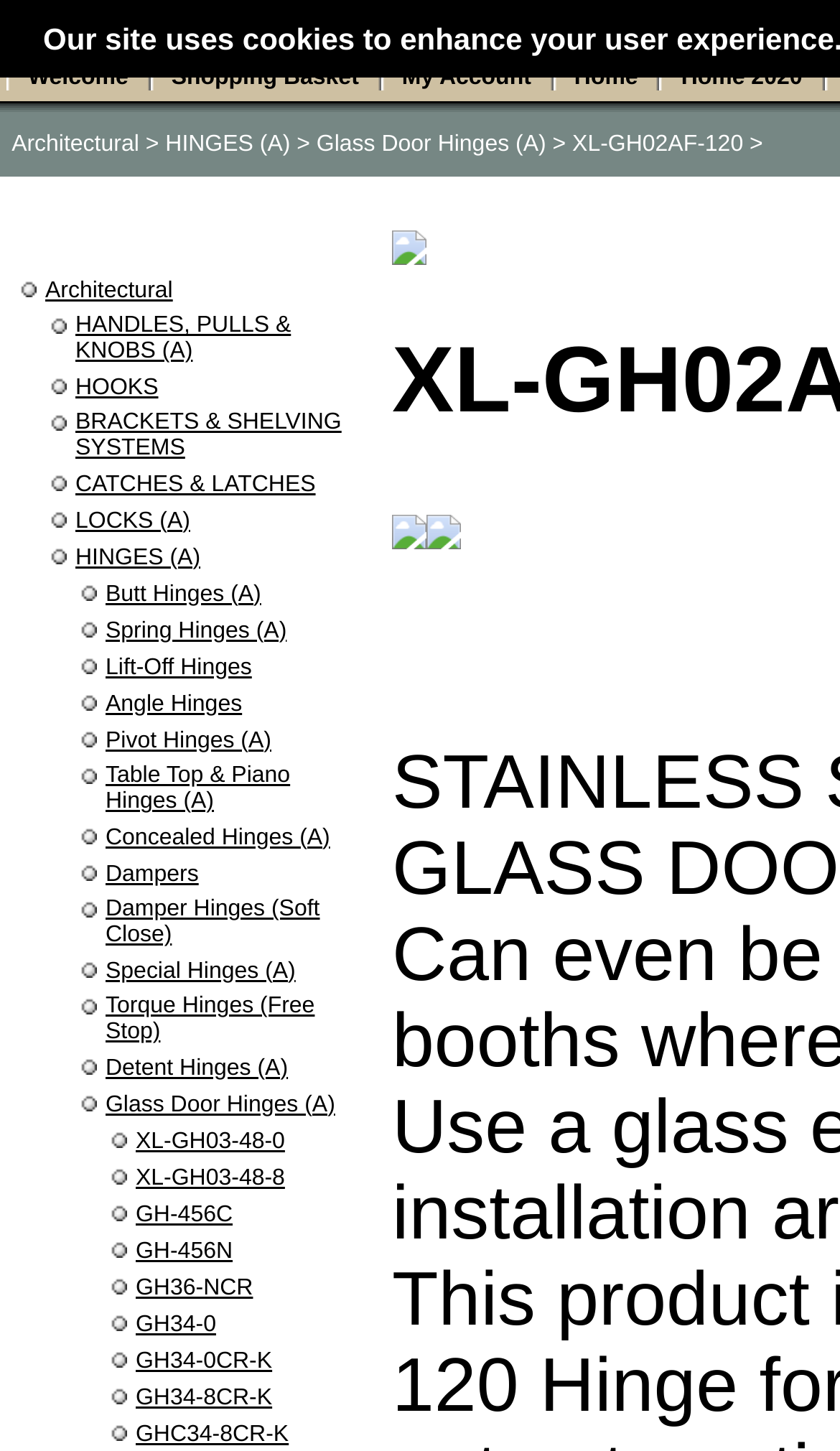Identify the bounding box coordinates of the clickable region necessary to fulfill the following instruction: "Go to 'Home 2020'". The bounding box coordinates should be four float numbers between 0 and 1, i.e., [left, top, right, bottom].

[0.811, 0.045, 0.955, 0.062]